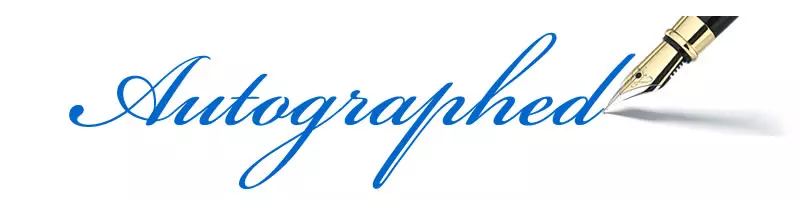What is the theme of the image?
Provide a thorough and detailed answer to the question.

The image features the word 'Autographed' and a graphic of a fountain pen, suggesting the theme of autographs and memorabilia, which is further emphasized by the caption's description of the design as suitable for a platform focused on autographed memorabilia.